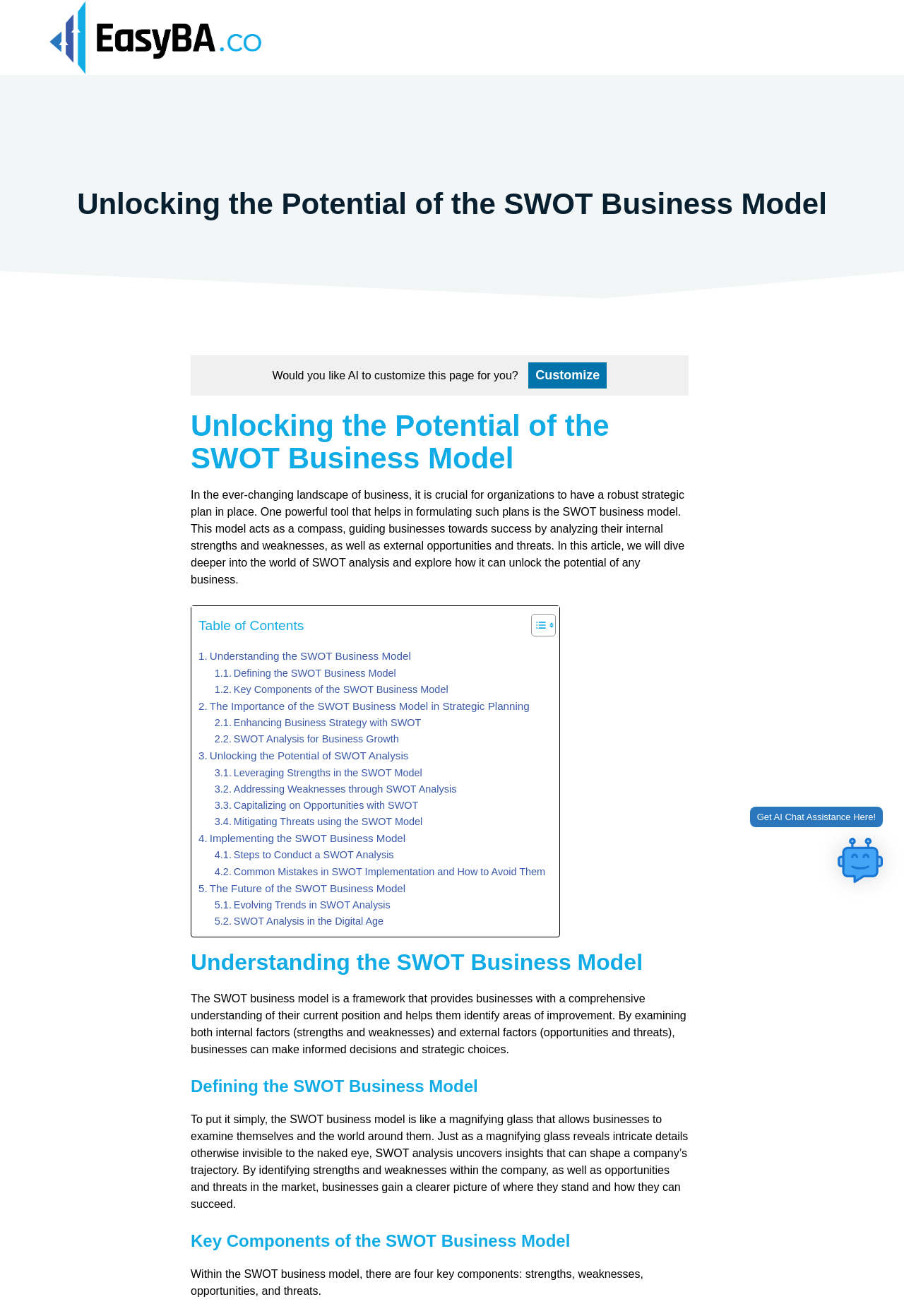Extract the primary heading text from the webpage.

Unlocking the Potential of the SWOT Business Model